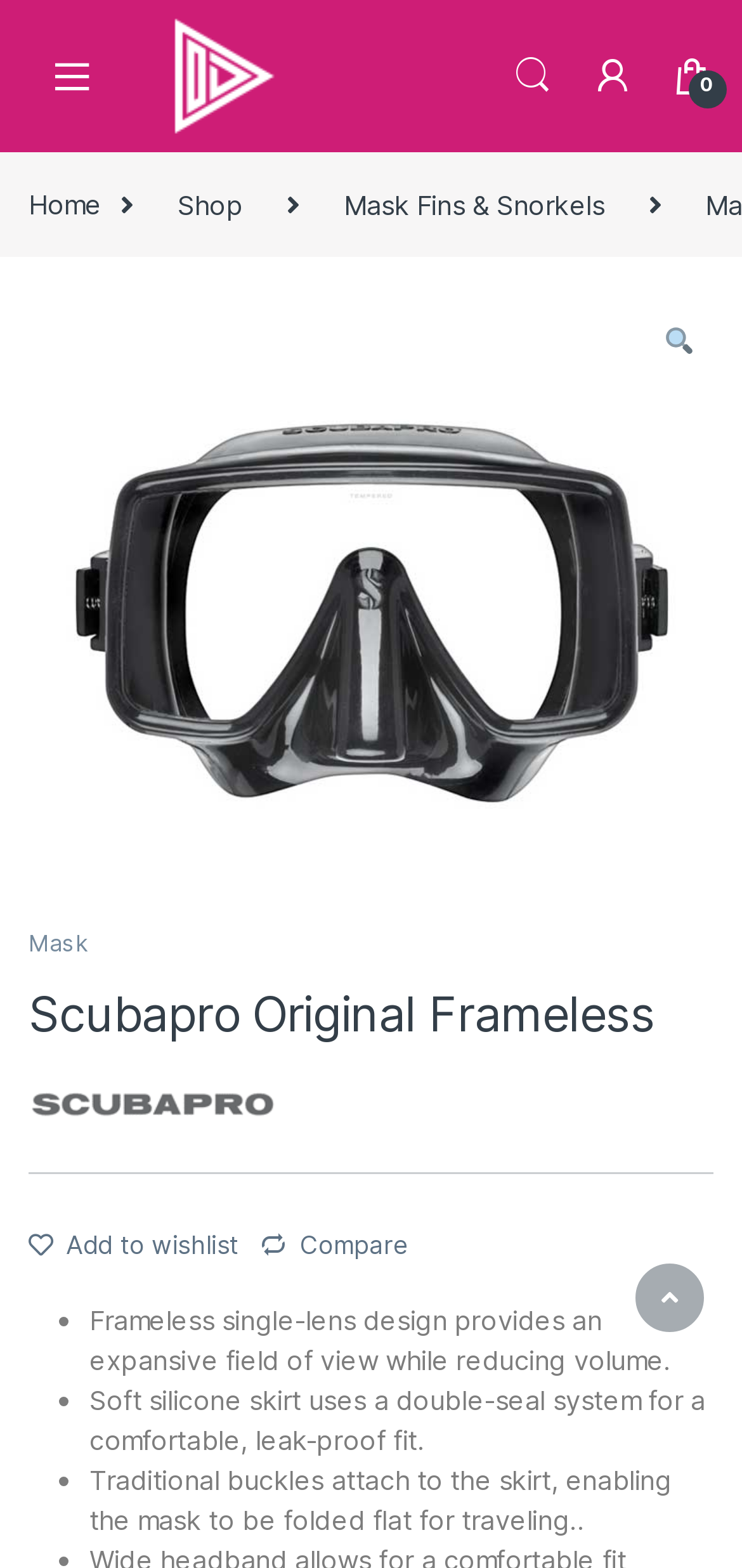Please locate and generate the primary heading on this webpage.

Scubapro Original Frameless